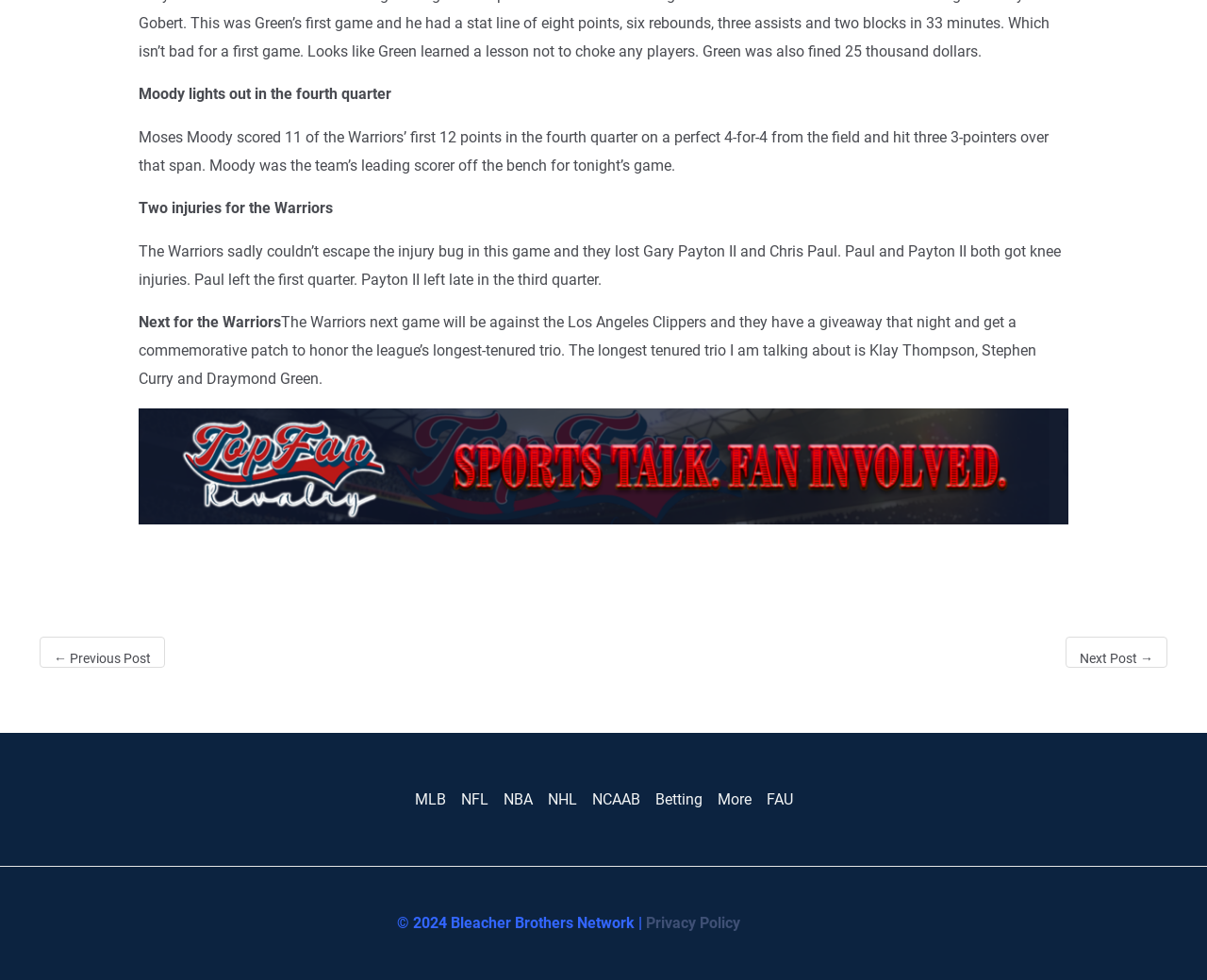Provide the bounding box coordinates of the UI element that matches the description: "NHL".

[0.447, 0.856, 0.484, 0.885]